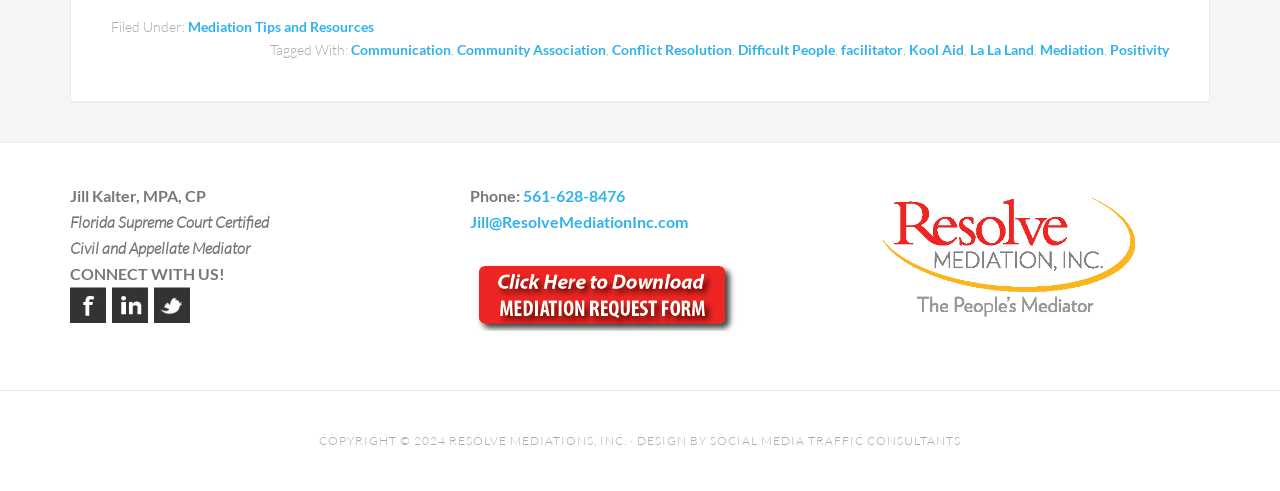Using the given description, provide the bounding box coordinates formatted as (top-left x, top-left y, bottom-right x, bottom-right y), with all values being floating point numbers between 0 and 1. Description: parent_node: Phone: 561-628-8476

[0.367, 0.666, 0.58, 0.707]